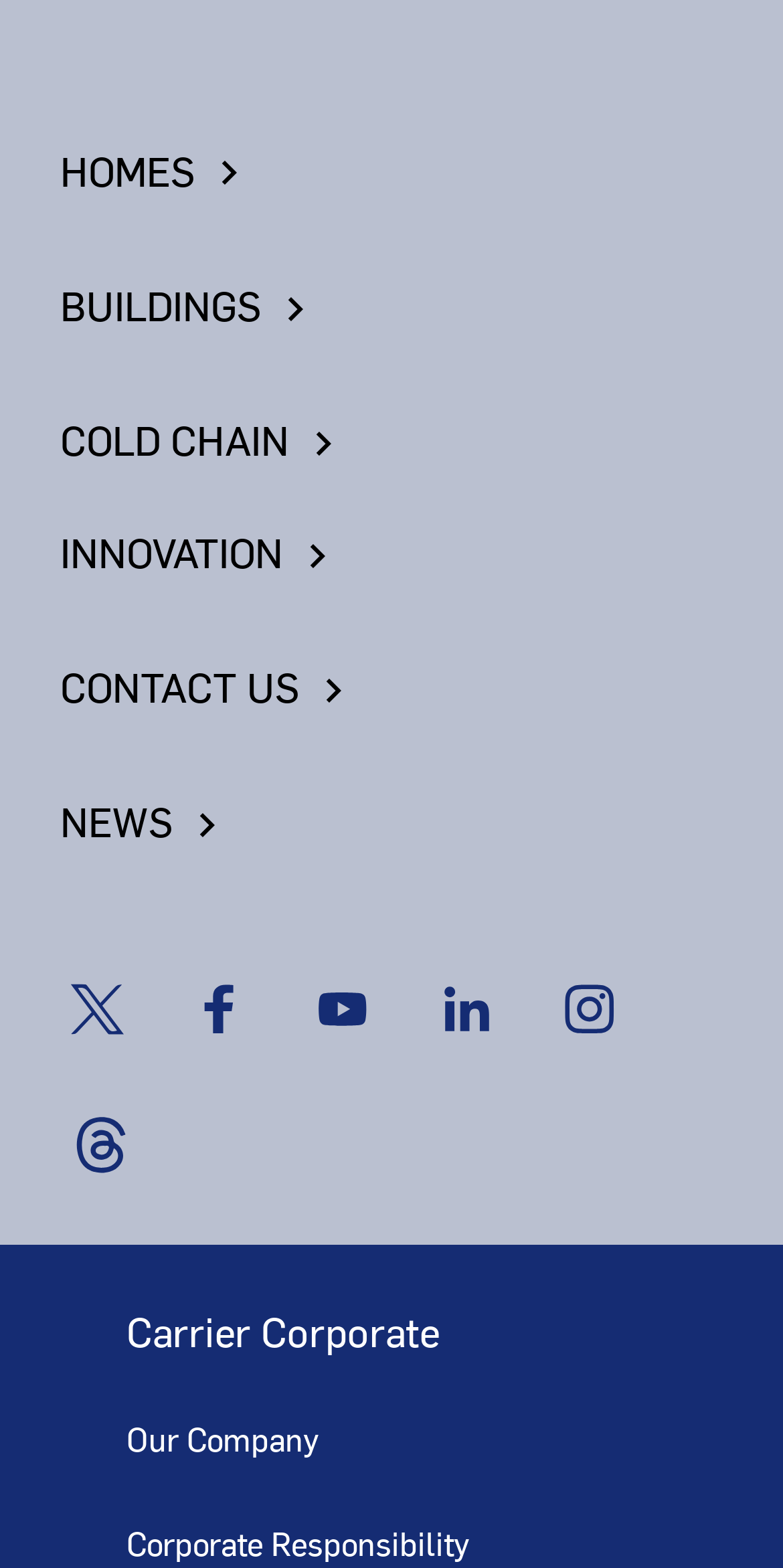Given the element description, predict the bounding box coordinates in the format (top-left x, top-left y, bottom-right x, bottom-right y), using floating point numbers between 0 and 1: CONTACT US keyboard_arrow_right

[0.077, 0.423, 0.923, 0.453]